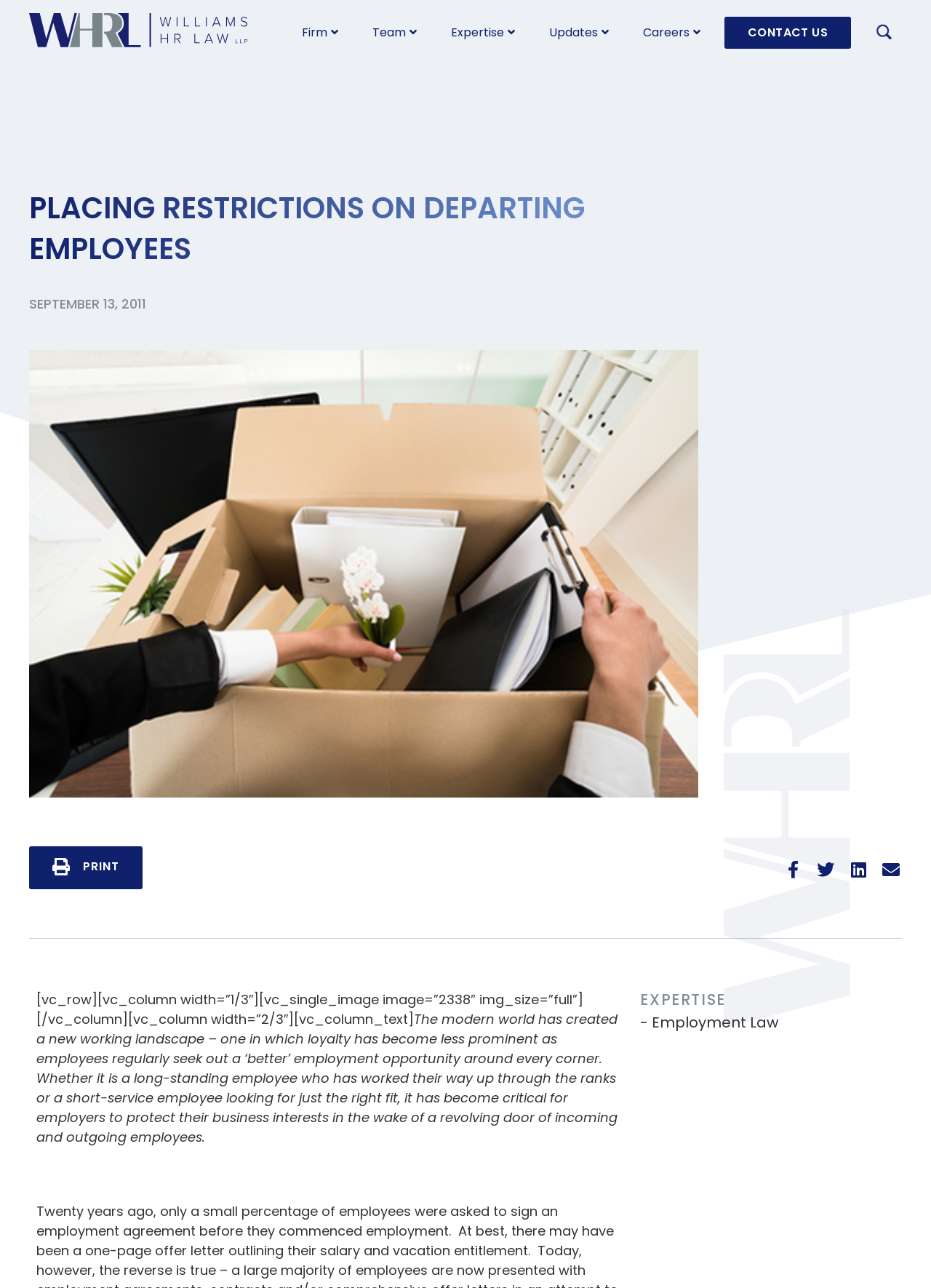Identify the bounding box coordinates for the UI element described as: "Contact Us".

[0.778, 0.013, 0.914, 0.038]